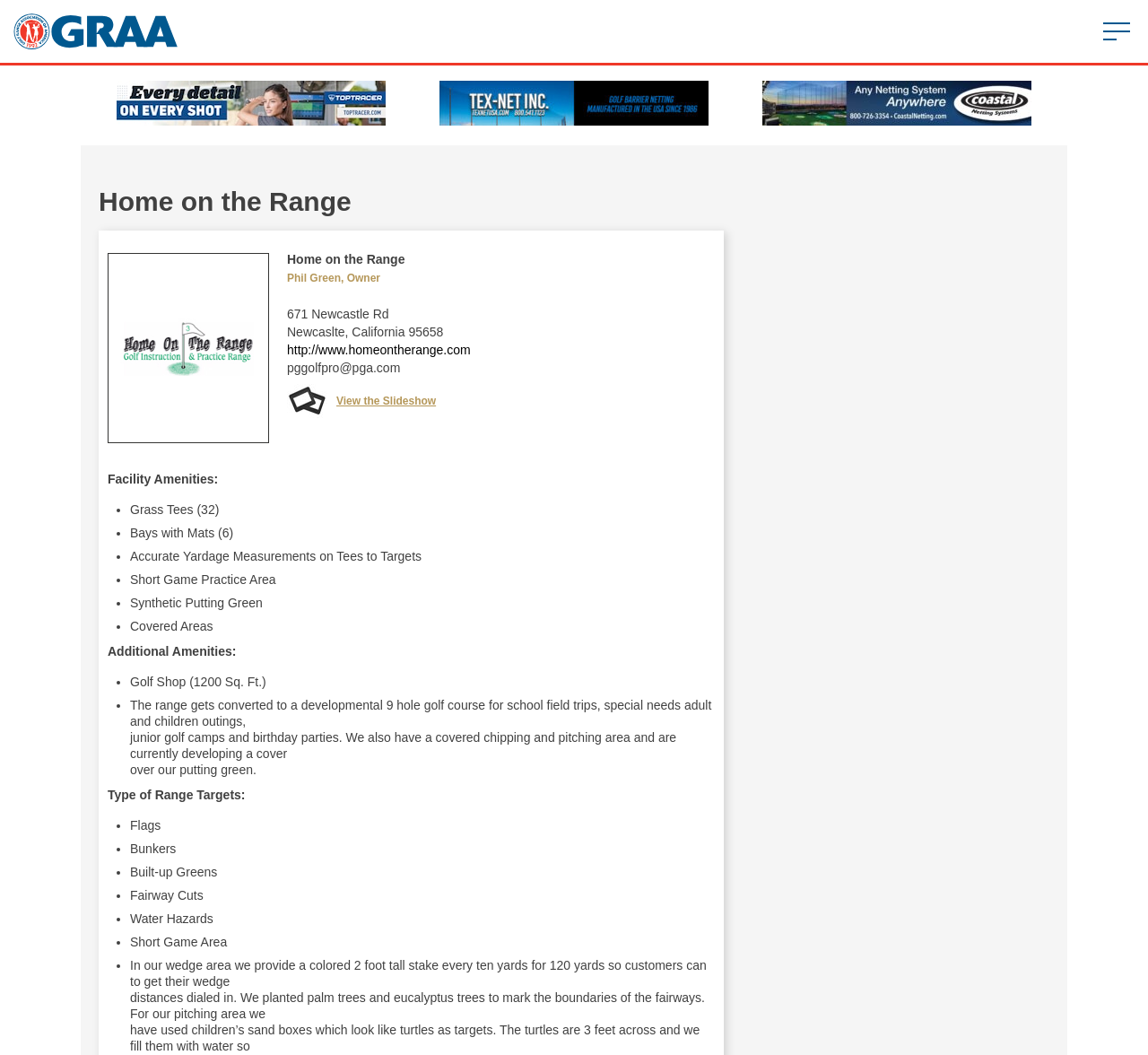Please find and give the text of the main heading on the webpage.

Home on the Range